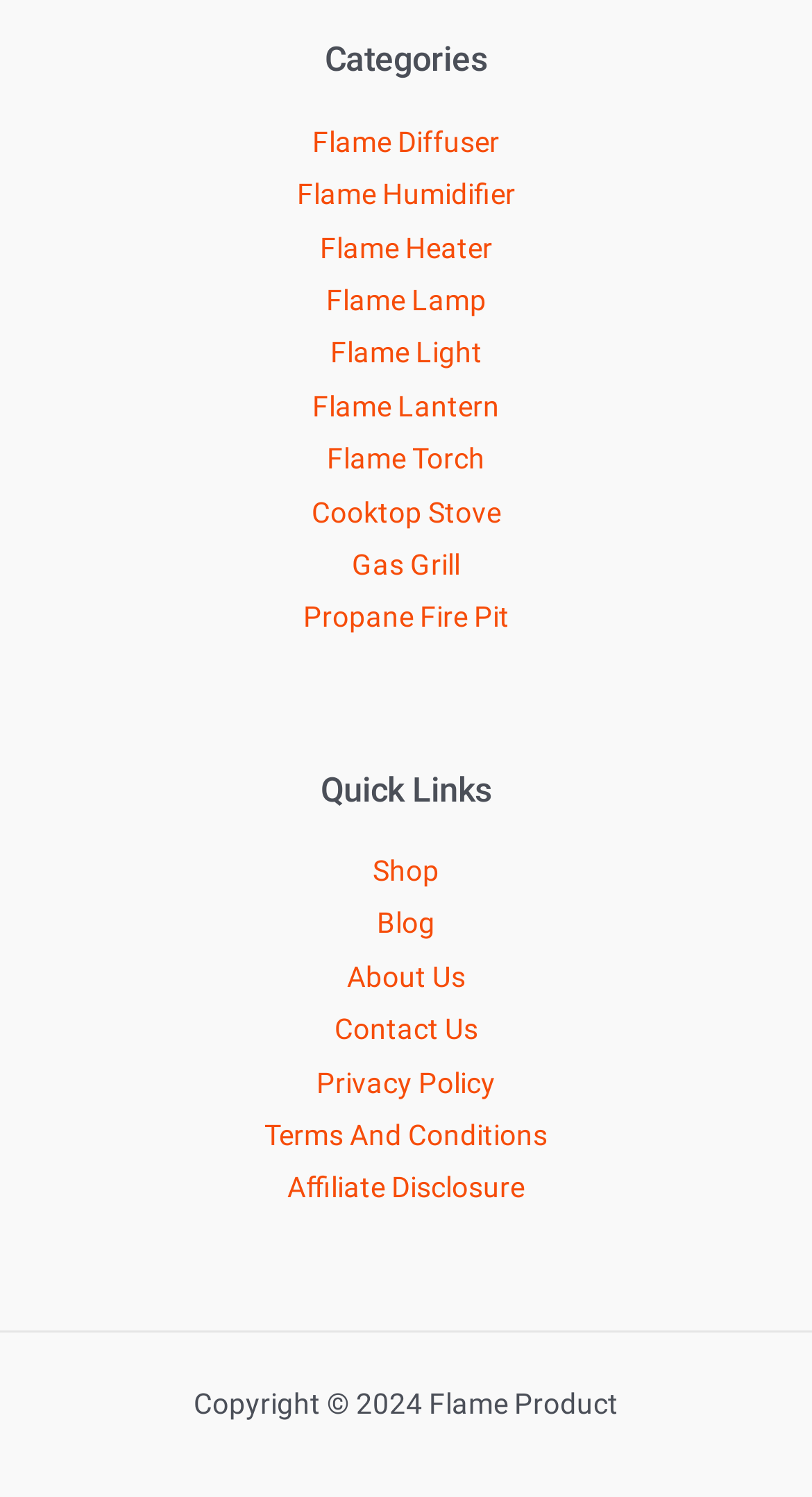What is the last link in the Quick Links section?
Provide a detailed and well-explained answer to the question.

I looked at the 'Quick Links' section and found the links 'Shop', 'Blog', 'About Us', 'Contact Us', 'Privacy Policy', 'Terms And Conditions', and 'Affiliate Disclosure'. The last link in the section is 'Affiliate Disclosure'.